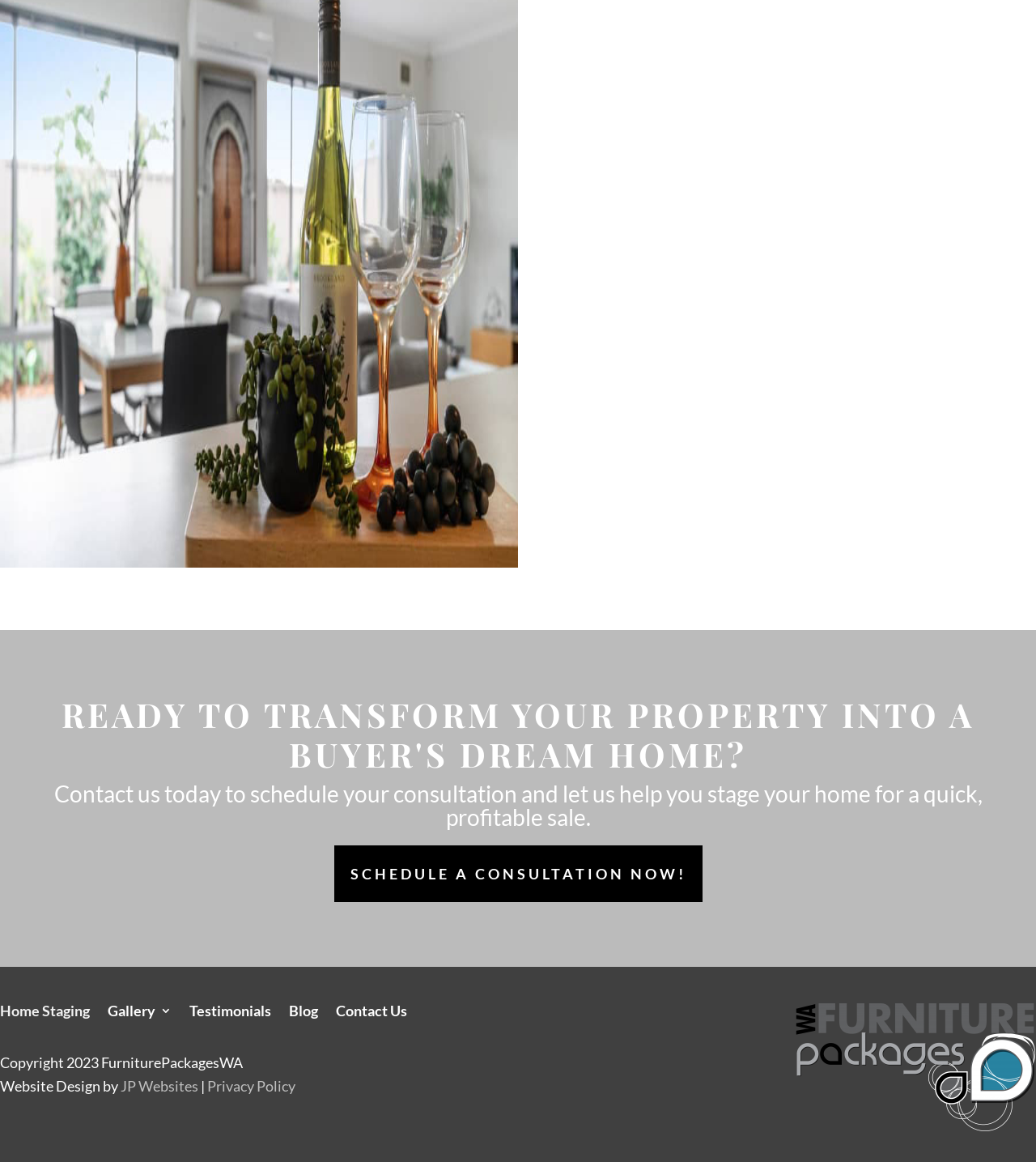Pinpoint the bounding box coordinates of the clickable area needed to execute the instruction: "Contact us". The coordinates should be specified as four float numbers between 0 and 1, i.e., [left, top, right, bottom].

[0.324, 0.865, 0.393, 0.88]